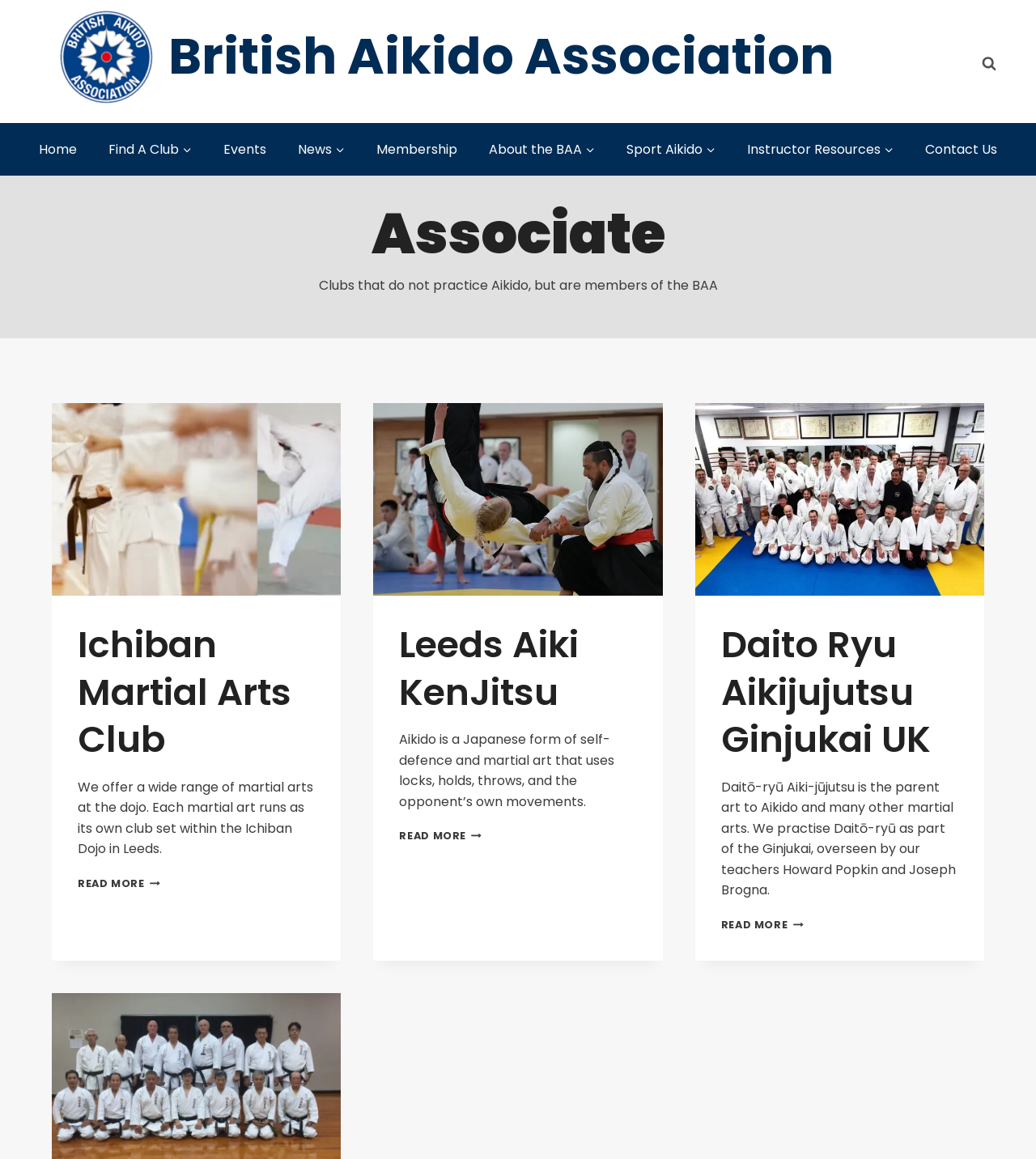Illustrate the webpage thoroughly, mentioning all important details.

This webpage is about associate clubs of the British Aikido Association (BAA) that do not practice Aikido. At the top left corner, there is a logo of the BAA. Next to it, there is a button to view the search form. Below the logo, there is a primary navigation menu with 8 links: Home, Find A Club, Events, News, Membership, About the BAA, Sport Aikido, and Instructor Resources, followed by a Contact Us link at the far right.

The main content of the page is divided into three sections, each describing a different associate club. The first section is about Ichiban Martial Arts Club, located at the top left of the main content area. It has an image, a heading, and a brief description of the club, which offers a wide range of martial arts. There is also a "READ MORE" link to learn more about the club.

The second section is about Leeds Aiki KenJitsu, located to the right of the first section. It also has an image, a heading, and a brief description of the club, which practices Aikido as a form of self-defense and martial art. Again, there is a "READ MORE" link to learn more about the club.

The third section is about Daito Ryu Aikijujutsu Ginjukai UK, located at the bottom right of the main content area. It has an image, a heading, and a brief description of the club, which practices Daitō-ryū Aiki-jūjutsu, the parent art to Aikido. There is also a "READ MORE" link to learn more about the club.

At the bottom right corner of the page, there is a button to scroll to the top.